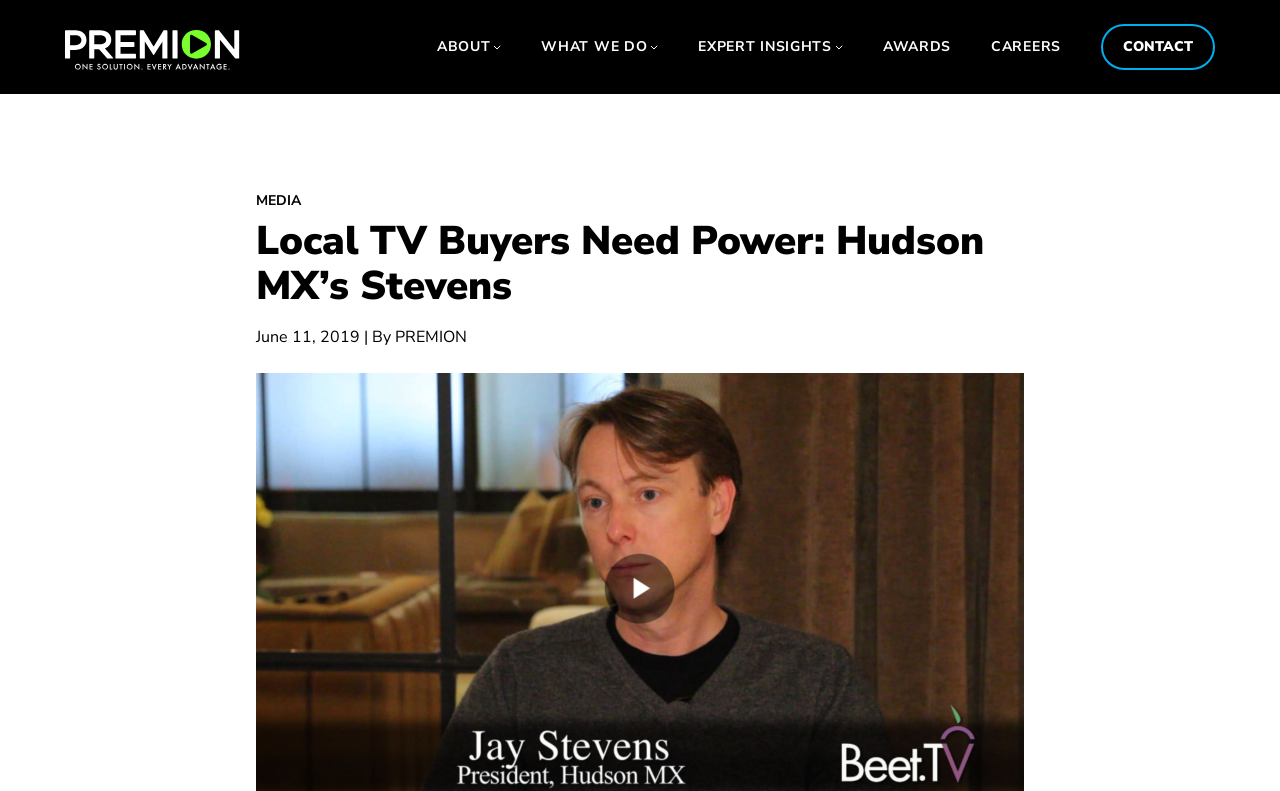Based on the element description: "Media", identify the bounding box coordinates for this UI element. The coordinates must be four float numbers between 0 and 1, listed as [left, top, right, bottom].

[0.2, 0.242, 0.235, 0.267]